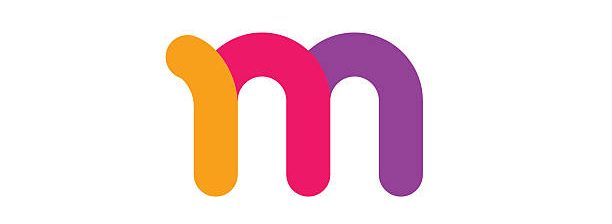Answer in one word or a short phrase: 
What is the shape of the letters in the logo?

Fluid and stylized